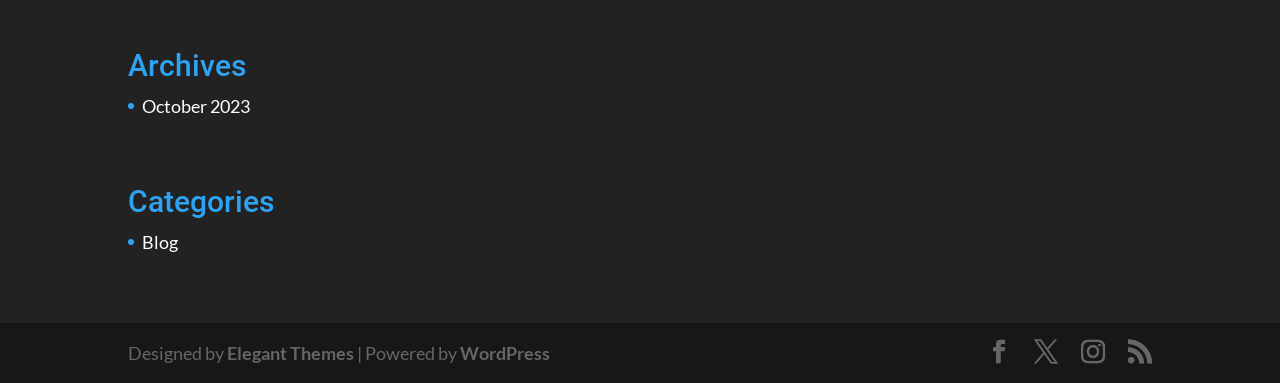Can you provide the bounding box coordinates for the element that should be clicked to implement the instruction: "go to October 2023"?

[0.111, 0.248, 0.195, 0.306]